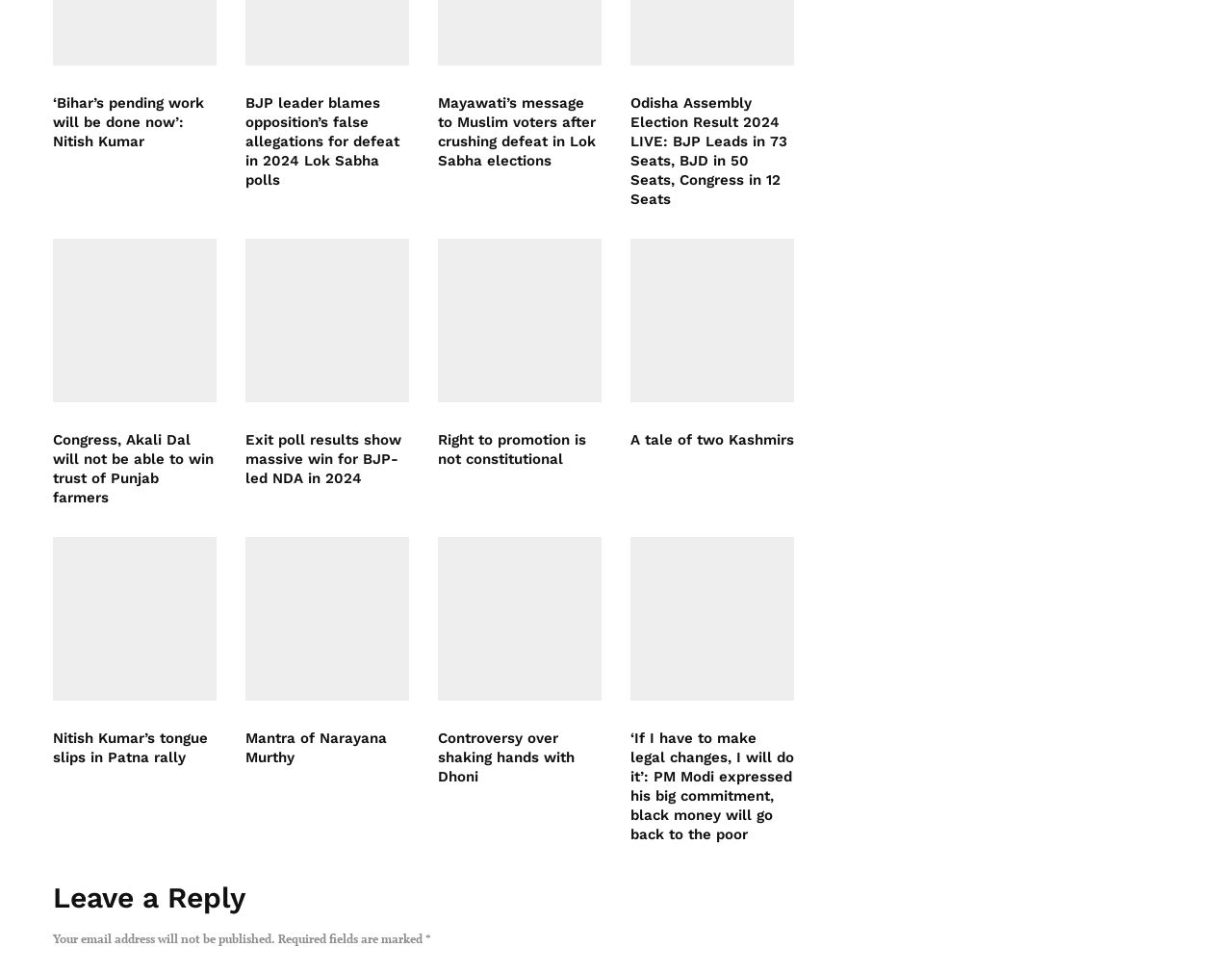Determine the bounding box coordinates for the clickable element to execute this instruction: "Click on 'Bihar’s pending work will be done now’: Nitish Kumar". Provide the coordinates as four float numbers between 0 and 1, i.e., [left, top, right, bottom].

[0.043, 0.134, 0.176, 0.193]